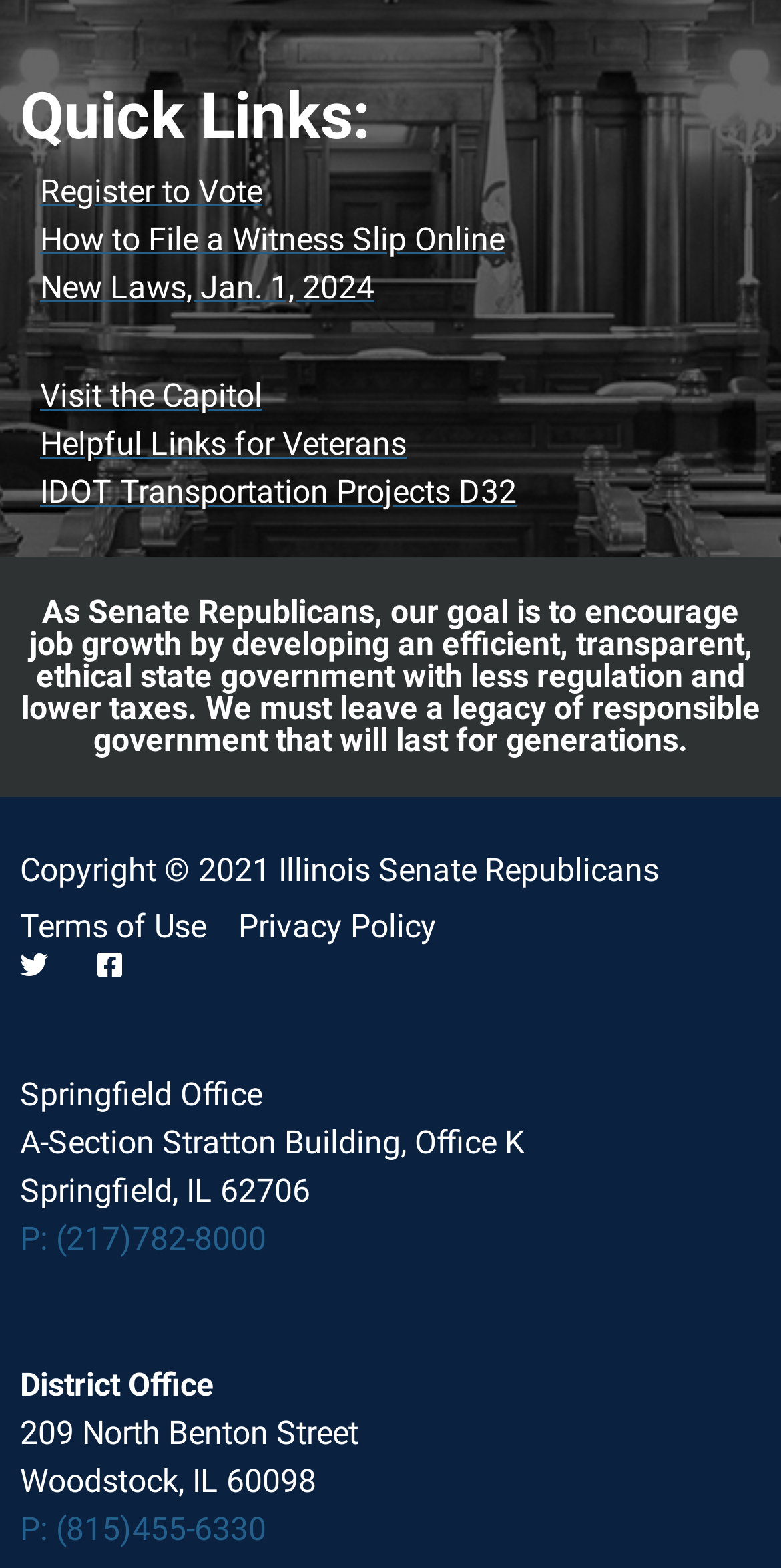Identify the bounding box coordinates of the area that should be clicked in order to complete the given instruction: "Visit the Capitol". The bounding box coordinates should be four float numbers between 0 and 1, i.e., [left, top, right, bottom].

[0.051, 0.237, 0.949, 0.268]